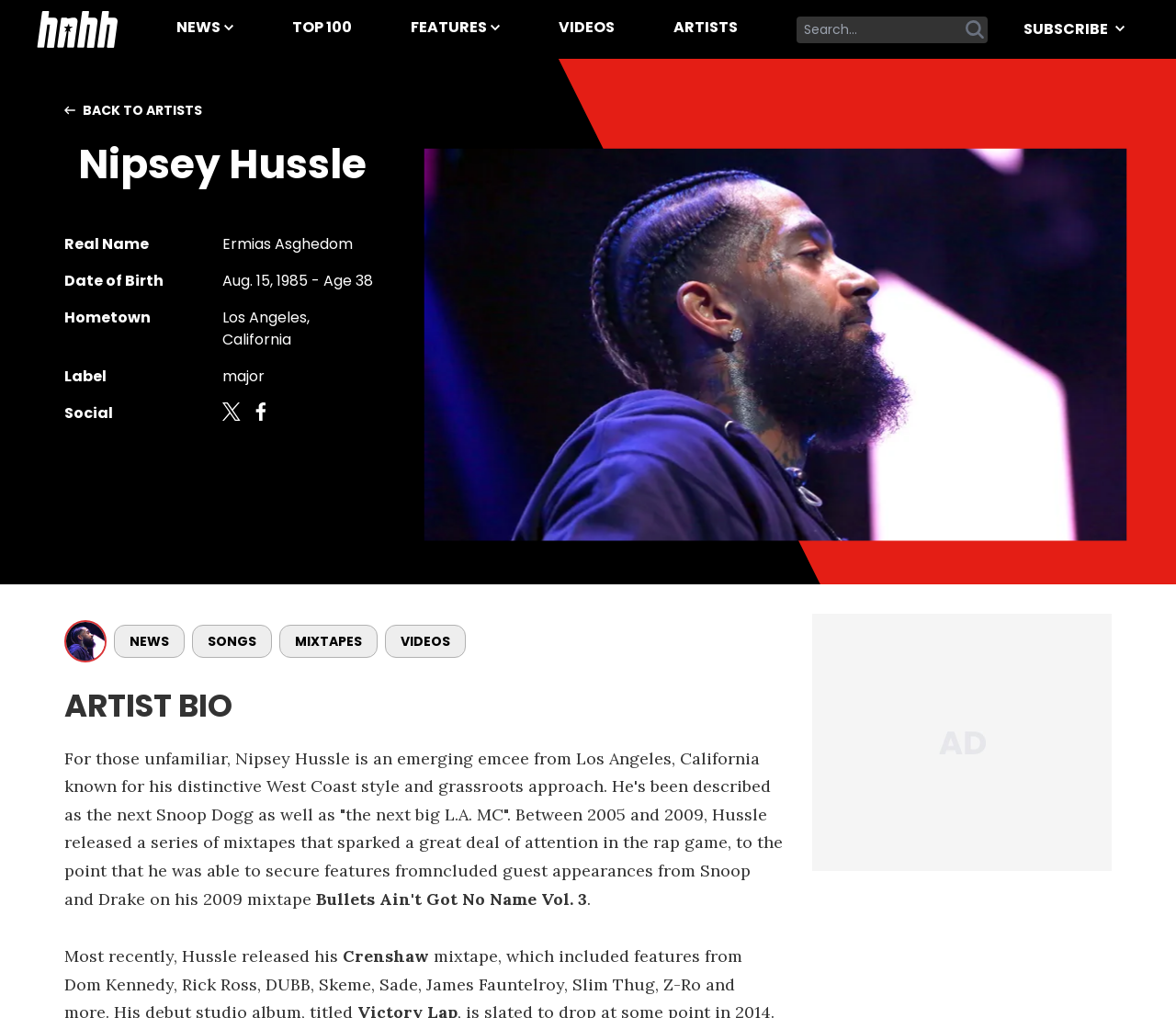What is the name of Nipsey Hussle's mixtape released in 2009?
Please look at the screenshot and answer in one word or a short phrase.

Not specified